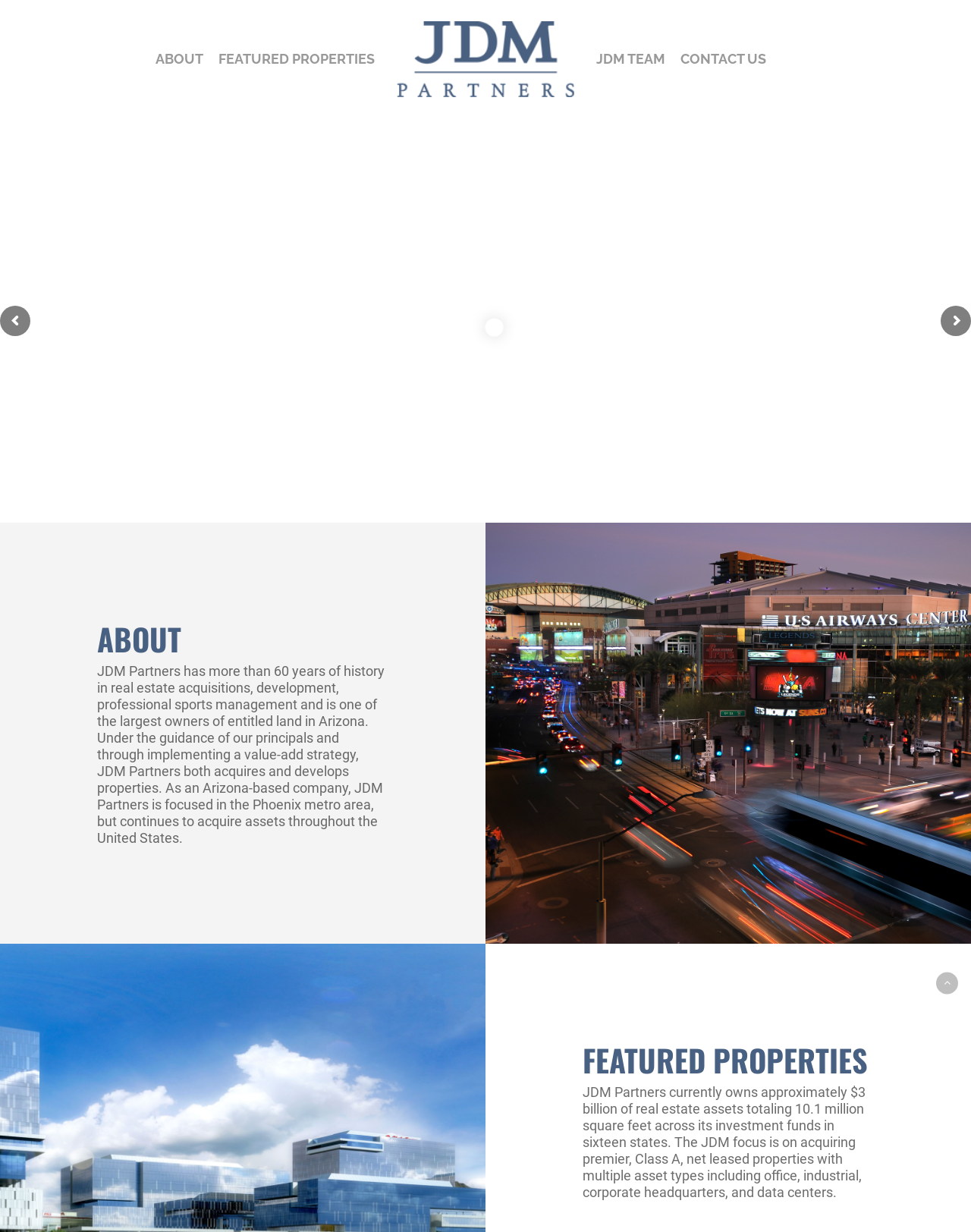Refer to the image and provide a thorough answer to this question:
What is the total square feet of JDM Partners' assets?

The text states that JDM Partners currently owns approximately $3 billion of real estate assets totaling 10.1 million square feet across its investment funds in sixteen states.